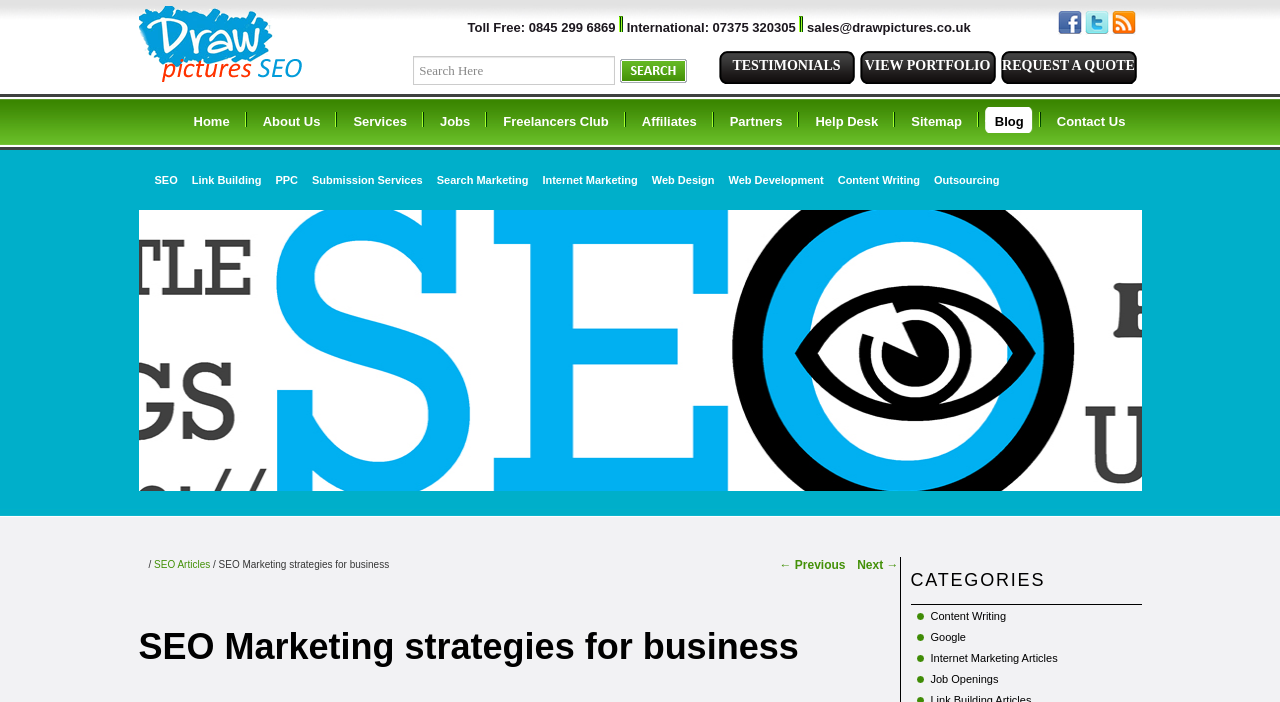Please specify the bounding box coordinates of the element that should be clicked to execute the given instruction: 'Check testimonials'. Ensure the coordinates are four float numbers between 0 and 1, expressed as [left, top, right, bottom].

[0.561, 0.073, 0.668, 0.12]